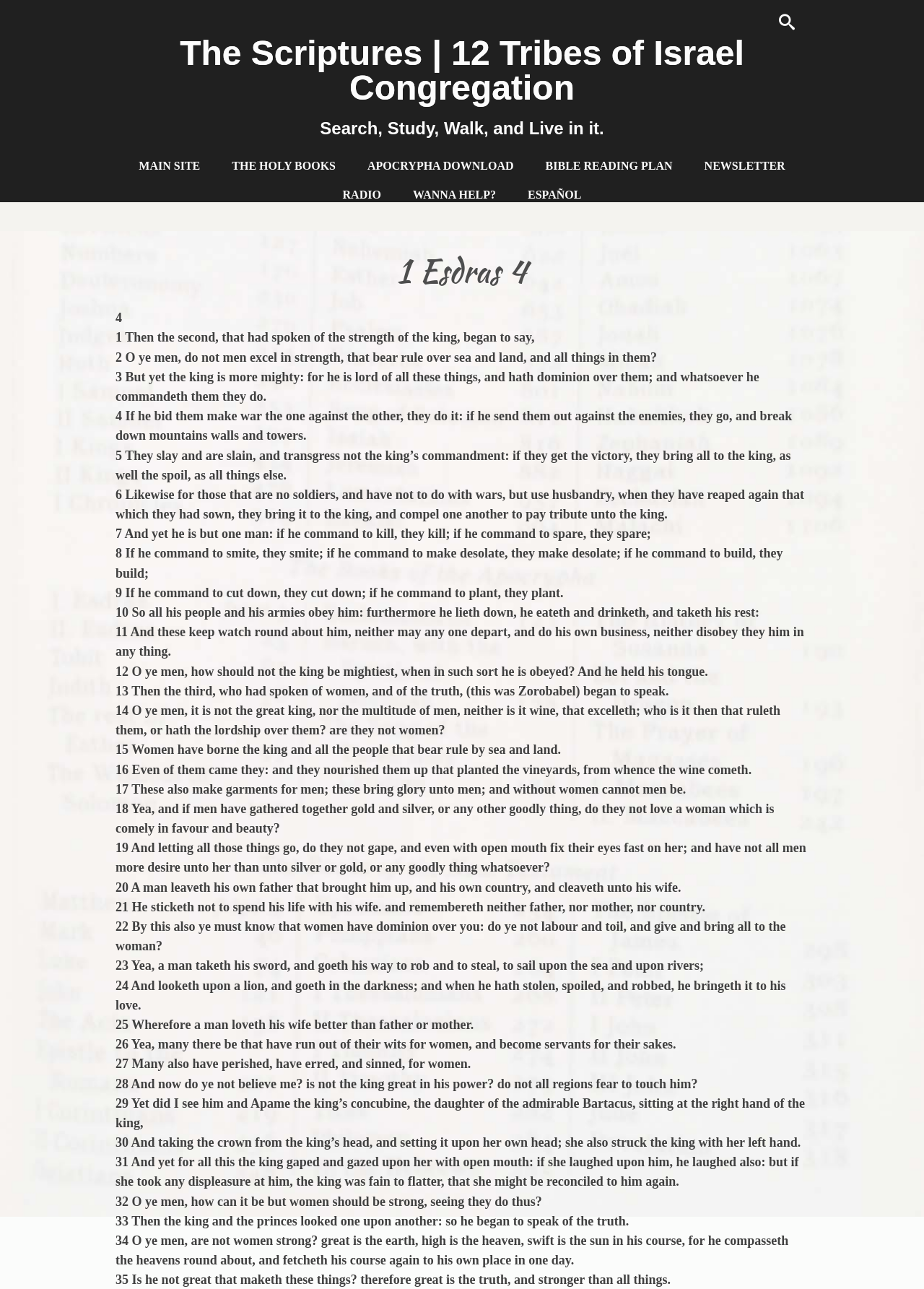Pinpoint the bounding box coordinates of the element that must be clicked to accomplish the following instruction: "Visit the main site". The coordinates should be in the format of four float numbers between 0 and 1, i.e., [left, top, right, bottom].

[0.135, 0.118, 0.232, 0.14]